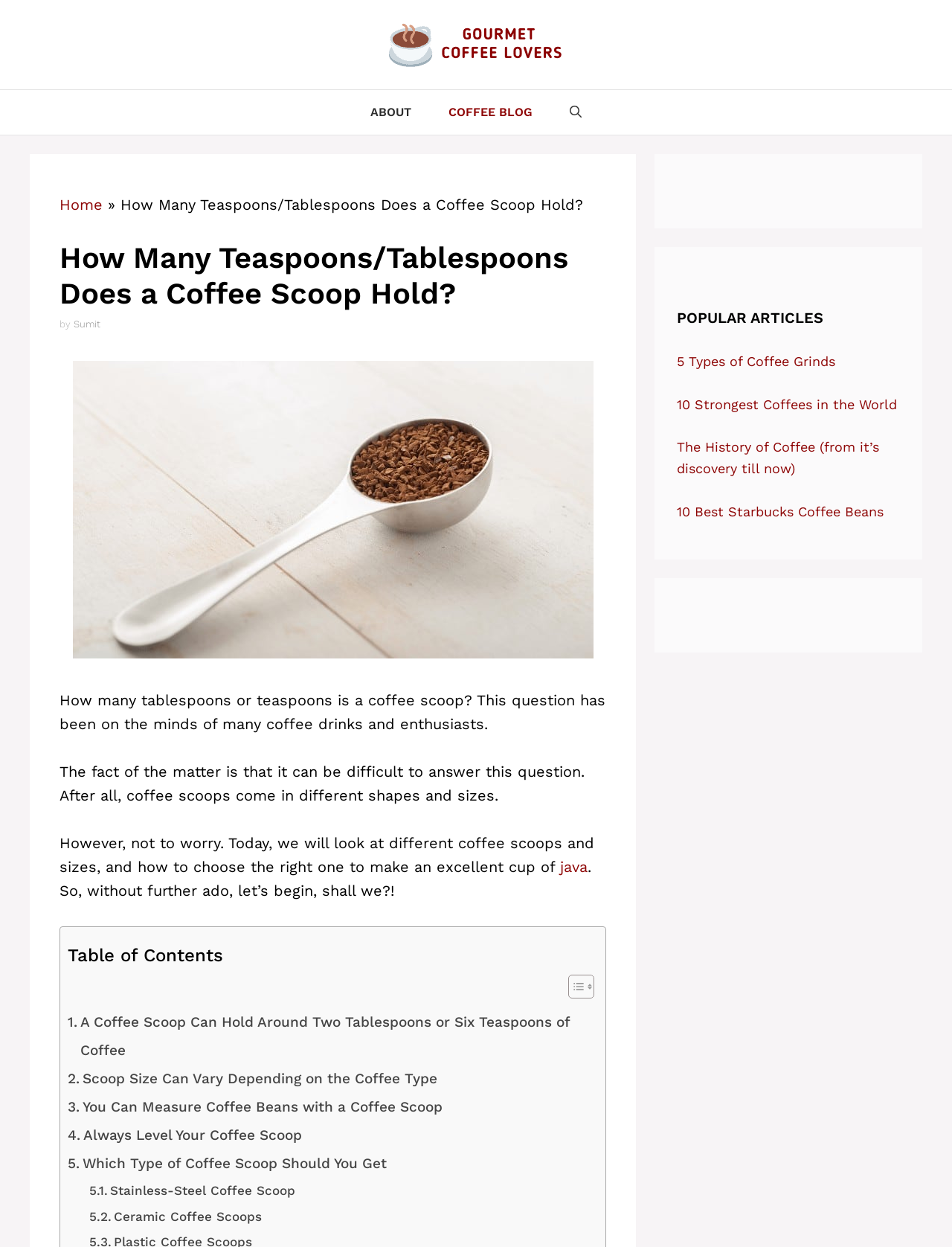Indicate the bounding box coordinates of the element that must be clicked to execute the instruction: "View the popular article '5 Types of Coffee Grinds'". The coordinates should be given as four float numbers between 0 and 1, i.e., [left, top, right, bottom].

[0.711, 0.283, 0.877, 0.296]